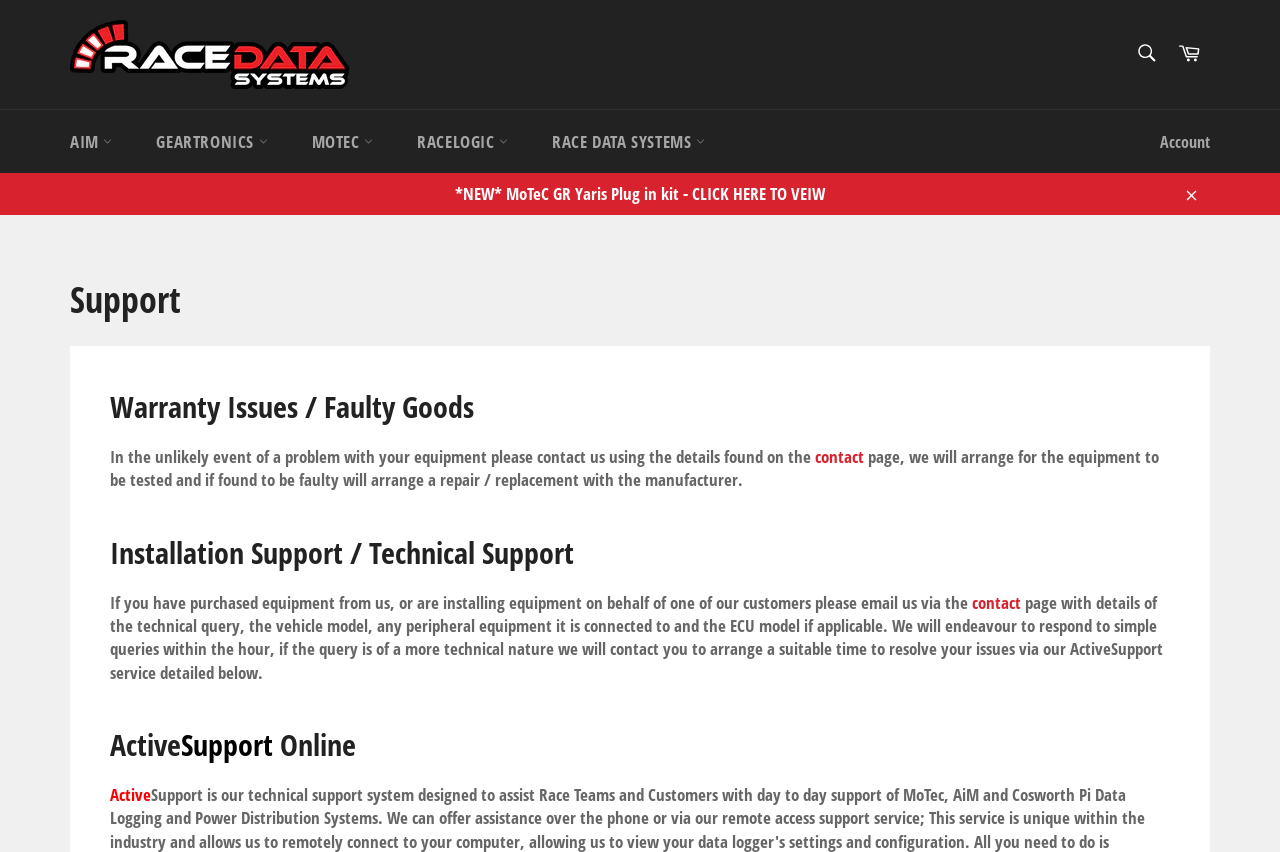Generate a comprehensive description of the webpage.

The webpage is titled "Support – RaceDataSystems" and has a prominent logo of "RaceDataSystems" at the top left corner. On the top right corner, there is a search bar with a "SEARCH" label and a search button. Next to the search bar, there is a "Cart" link.

Below the top section, there is a navigation menu with links to various categories, including "AIM", "GEARTRONICS", "MOTEC", "RACELOGIC", and "RACE DATA SYSTEMS". On the far right side of the navigation menu, there is a link to "Account".

Underneath the navigation menu, there is a prominent link to "*NEW* MoTeC GR Yaris Plug in kit - CLICK HERE TO VEIW" that spans almost the entire width of the page. There is also a "Close" button on the top right corner of this section.

The main content of the page is divided into three sections. The first section is titled "Warranty Issues / Faulty Goods" and provides information on what to do in case of equipment problems. It instructs users to contact the company using the details found on the contact page, and explains the process of testing and repairing or replacing faulty equipment.

The second section is titled "Installation Support / Technical Support" and provides information on how to get technical support. It asks users to email the company with details of their technical query, vehicle model, and other relevant information.

The third section is titled "ActiveSupport Online" and appears to provide more information on the company's technical support services.